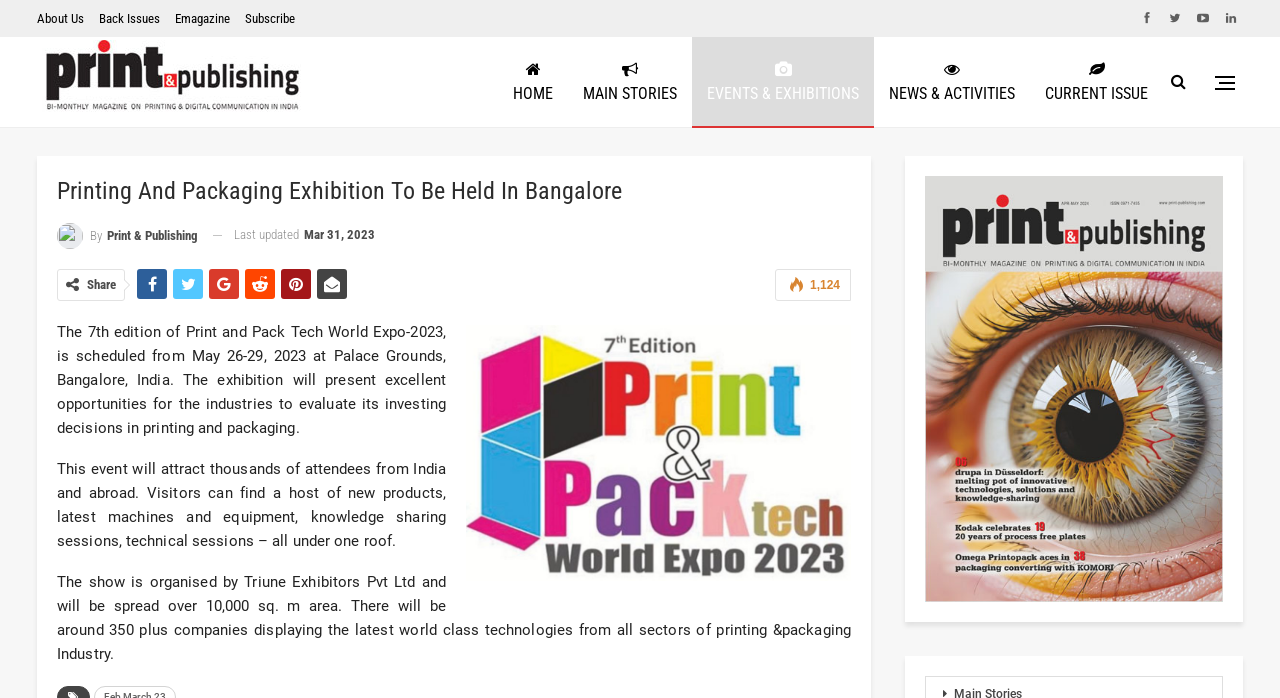How many companies will be displaying their products?
Please use the image to provide a one-word or short phrase answer.

350 plus